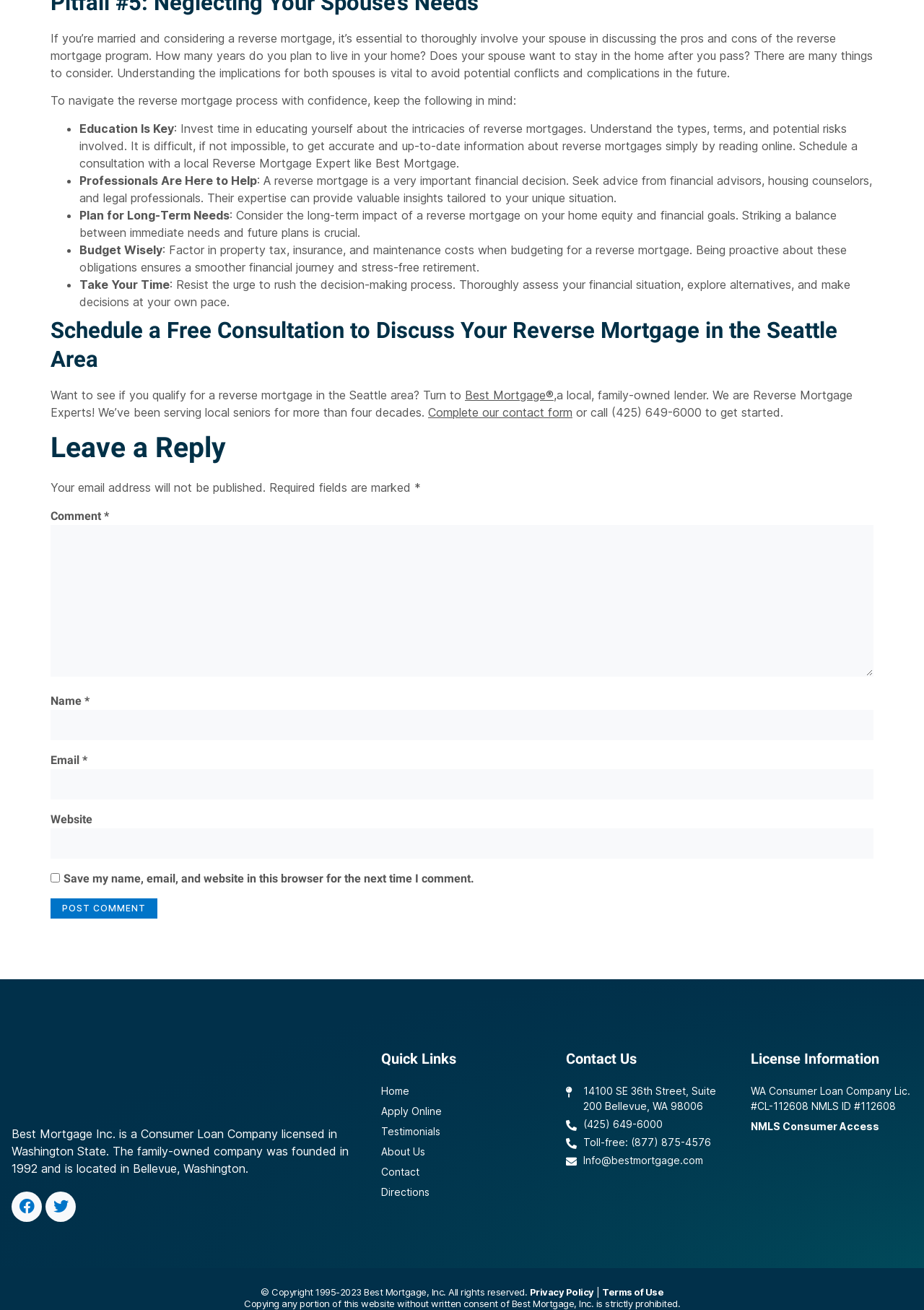Predict the bounding box coordinates of the UI element that matches this description: "Info@bestmortgage.com". The coordinates should be in the format [left, top, right, bottom] with each value between 0 and 1.

[0.612, 0.88, 0.788, 0.891]